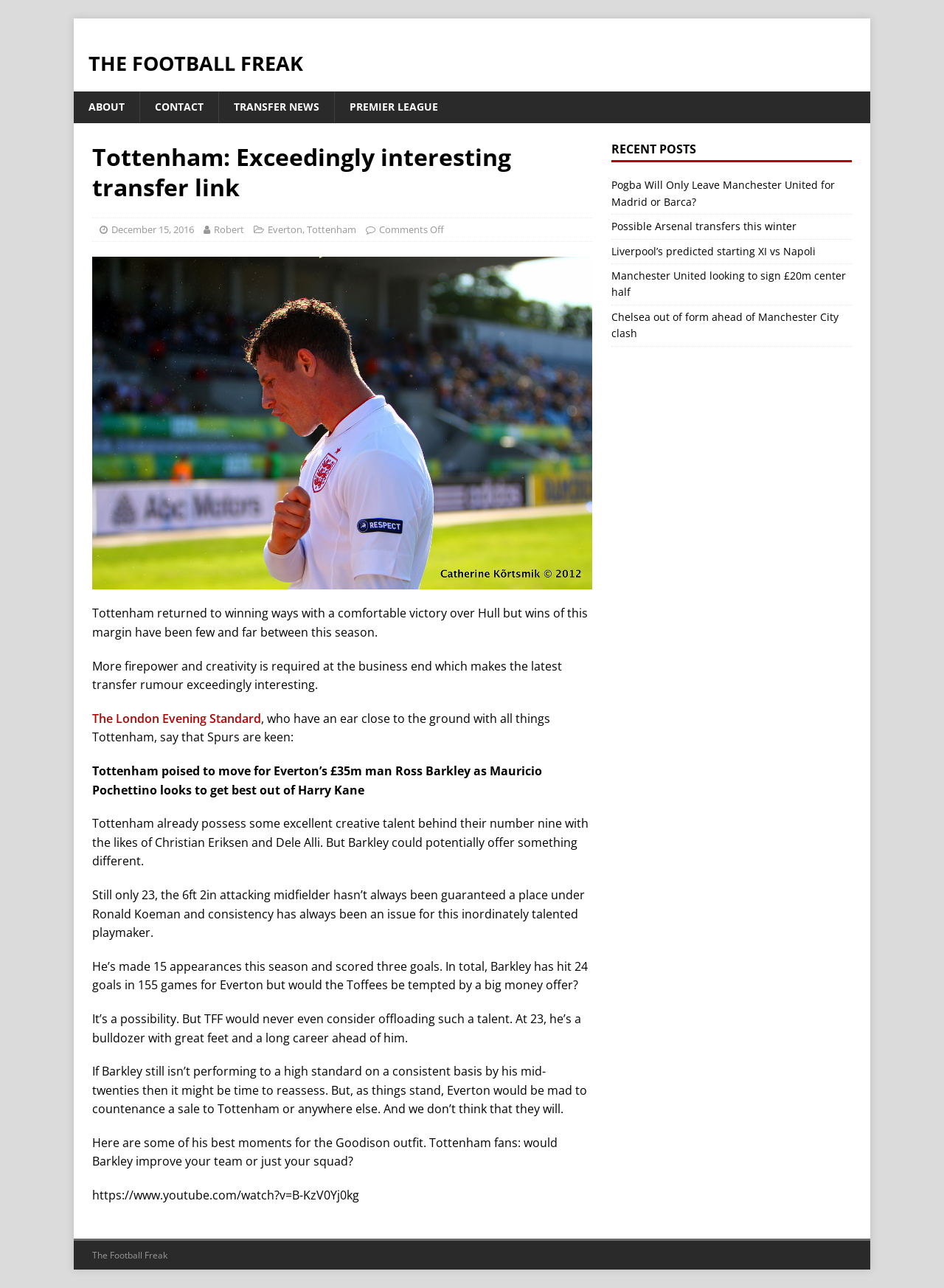Provide a brief response to the question using a single word or phrase: 
What is the name of the football team mentioned in the article?

Tottenham